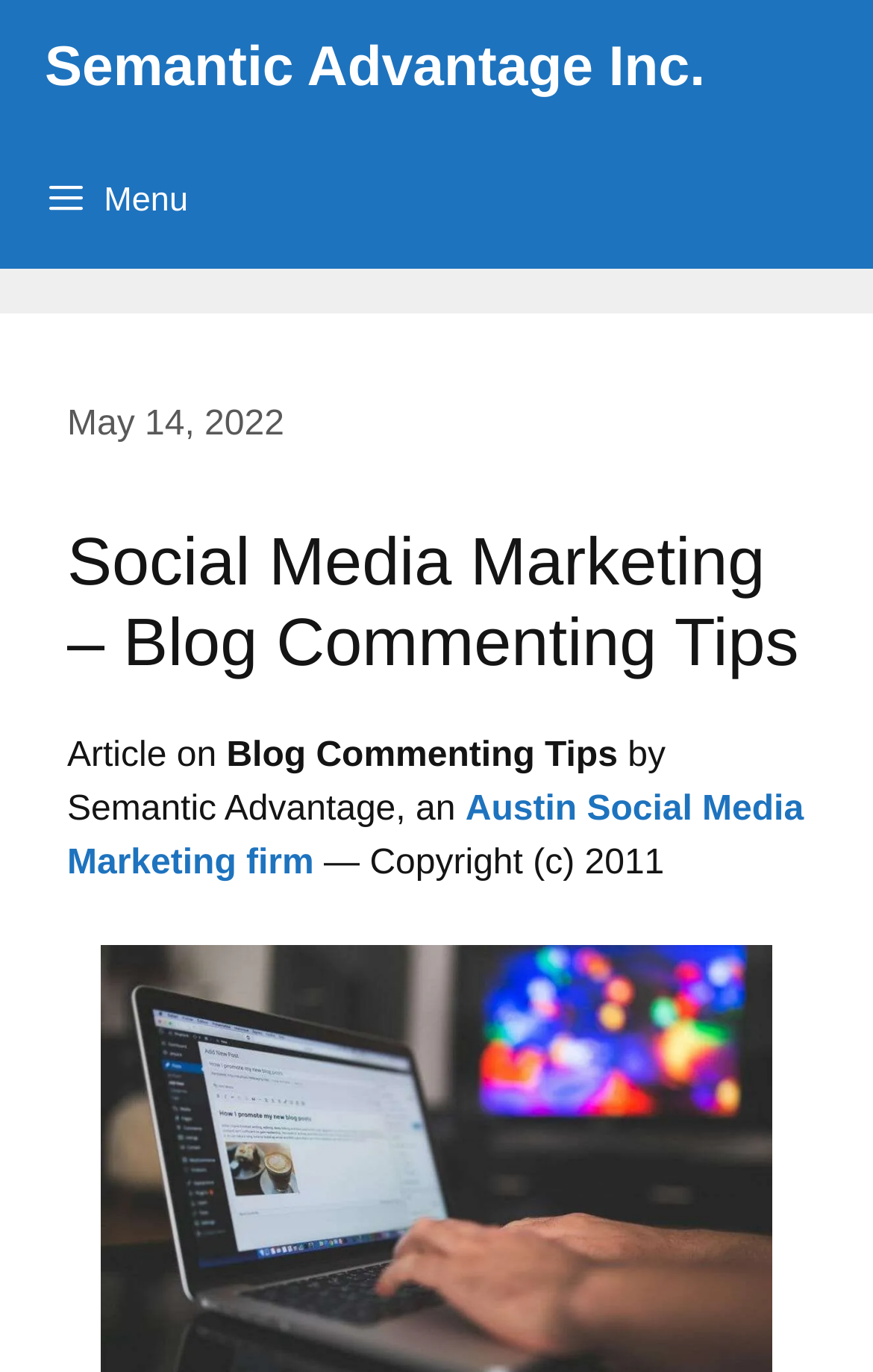Could you please study the image and provide a detailed answer to the question:
What is the type of the menu button?

I found the type of the menu button by looking at the button element with the text ' Menu', which indicates that it is a menu button.